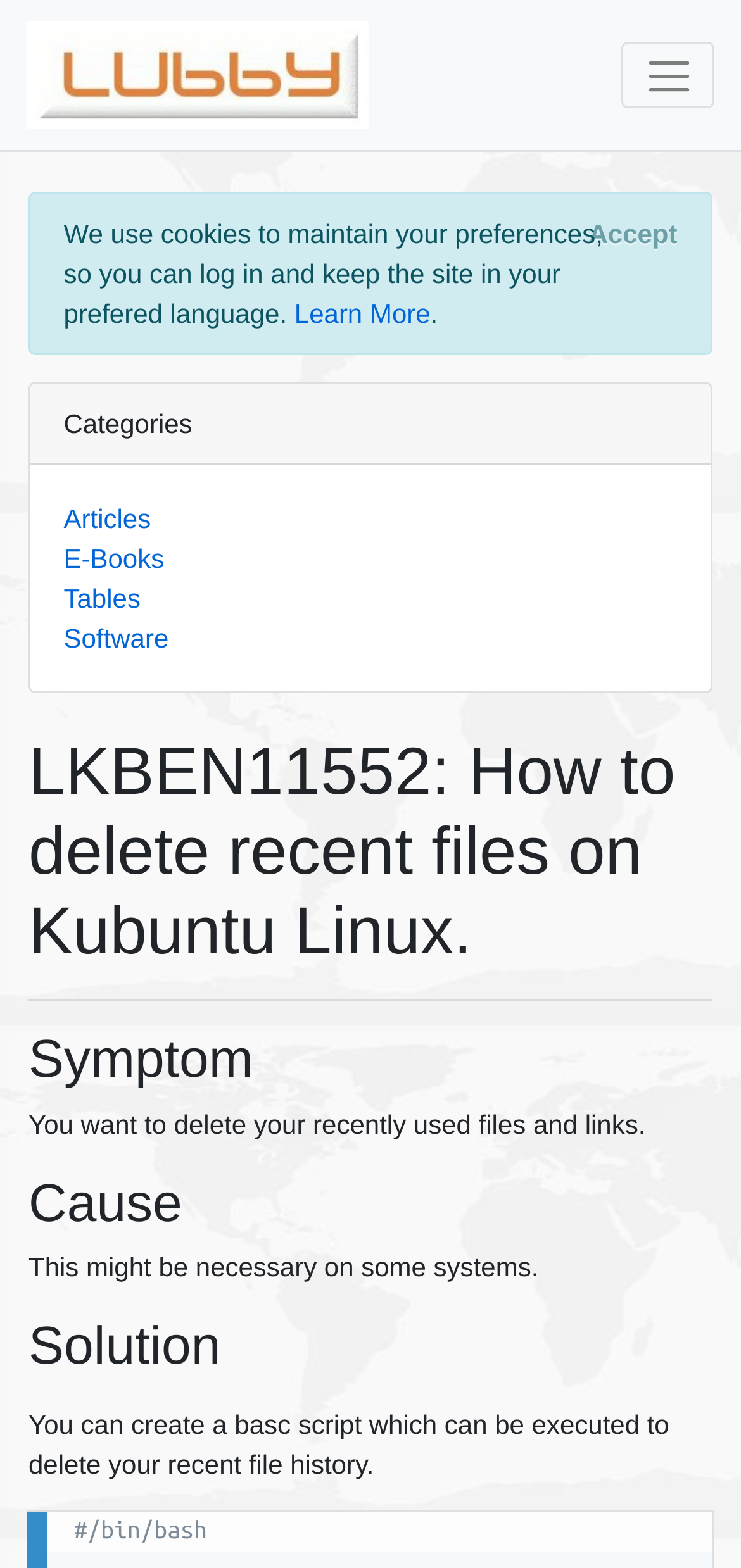Please specify the bounding box coordinates in the format (top-left x, top-left y, bottom-right x, bottom-right y), with all values as floating point numbers between 0 and 1. Identify the bounding box of the UI element described by: Learn More

[0.397, 0.19, 0.581, 0.209]